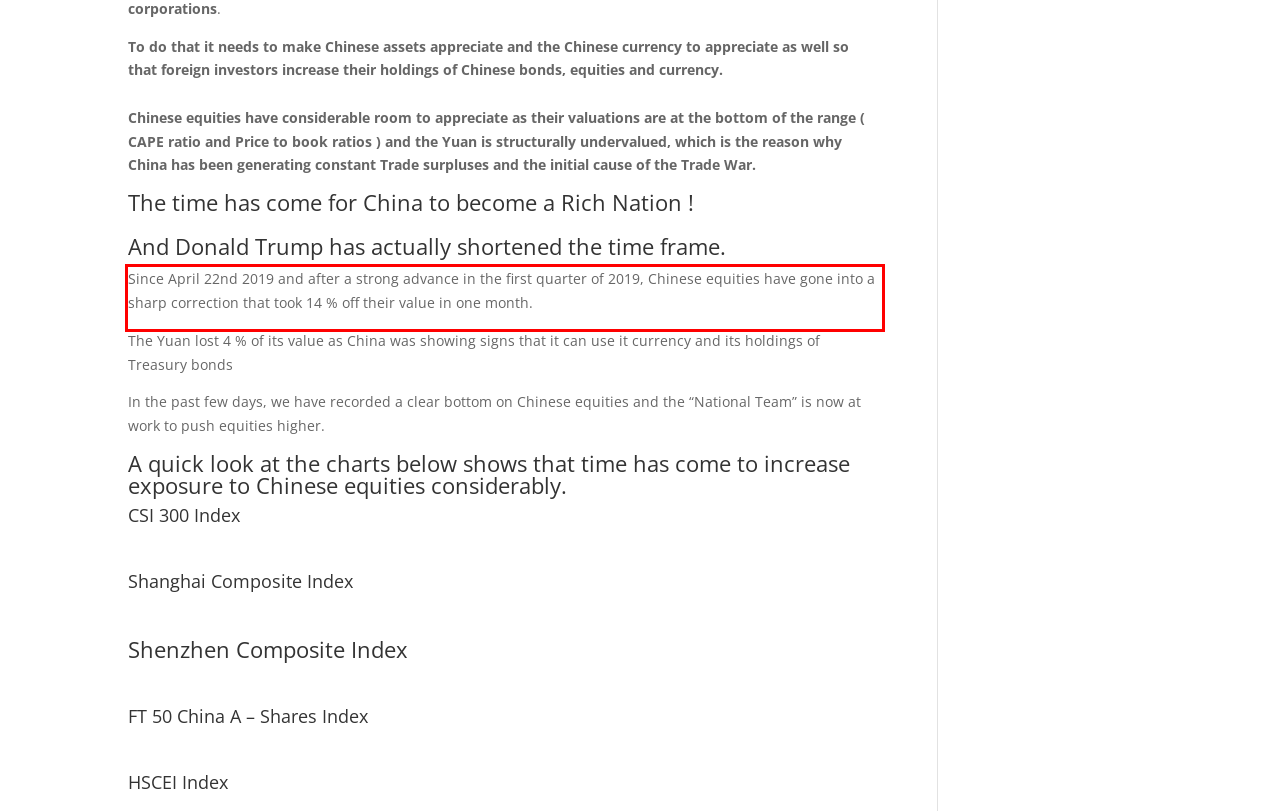You are given a screenshot of a webpage with a UI element highlighted by a red bounding box. Please perform OCR on the text content within this red bounding box.

Since April 22nd 2019 and after a strong advance in the first quarter of 2019, Chinese equities have gone into a sharp correction that took 14 % off their value in one month.